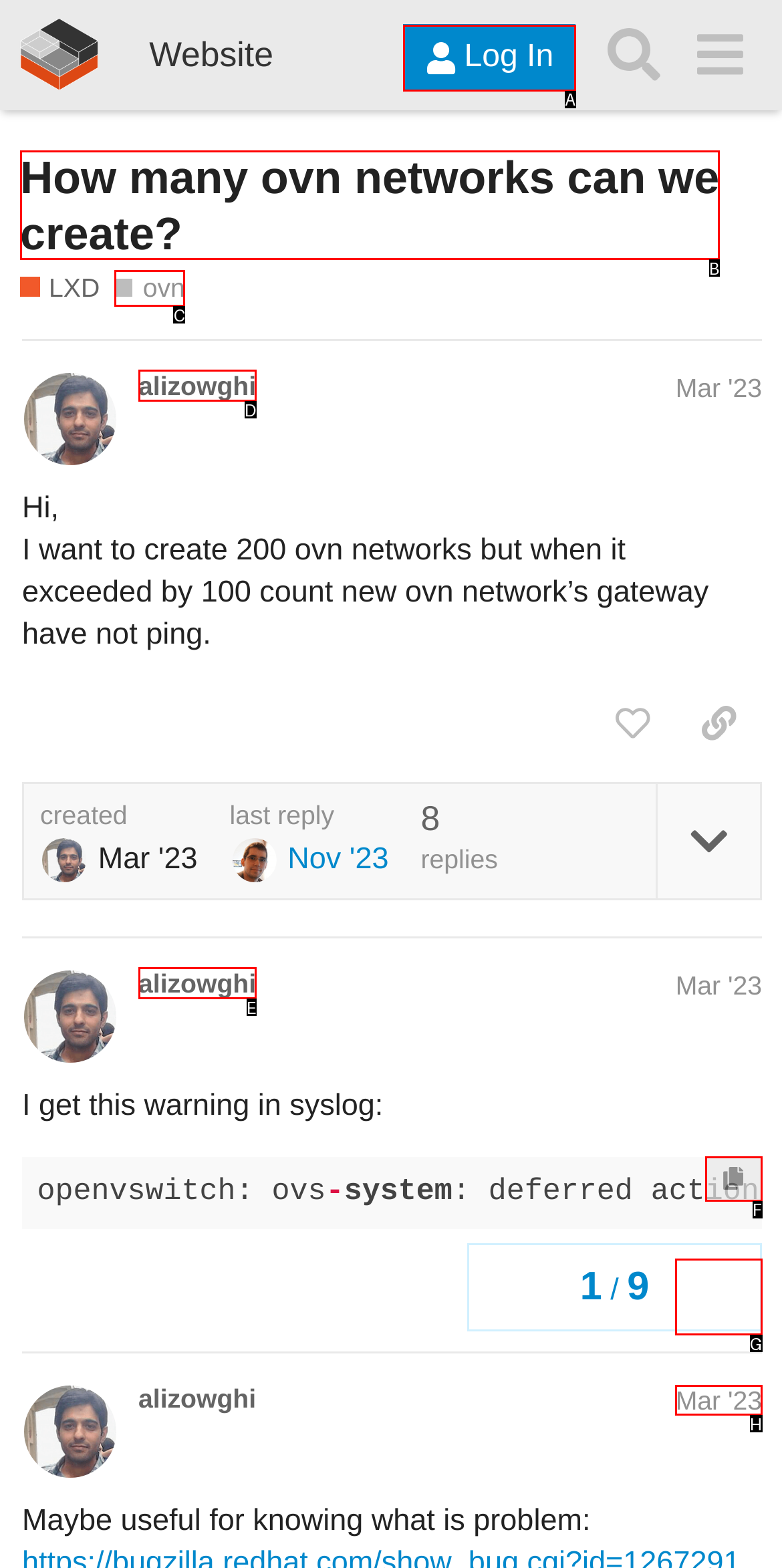Please indicate which option's letter corresponds to the task: Log in to the forum by examining the highlighted elements in the screenshot.

A